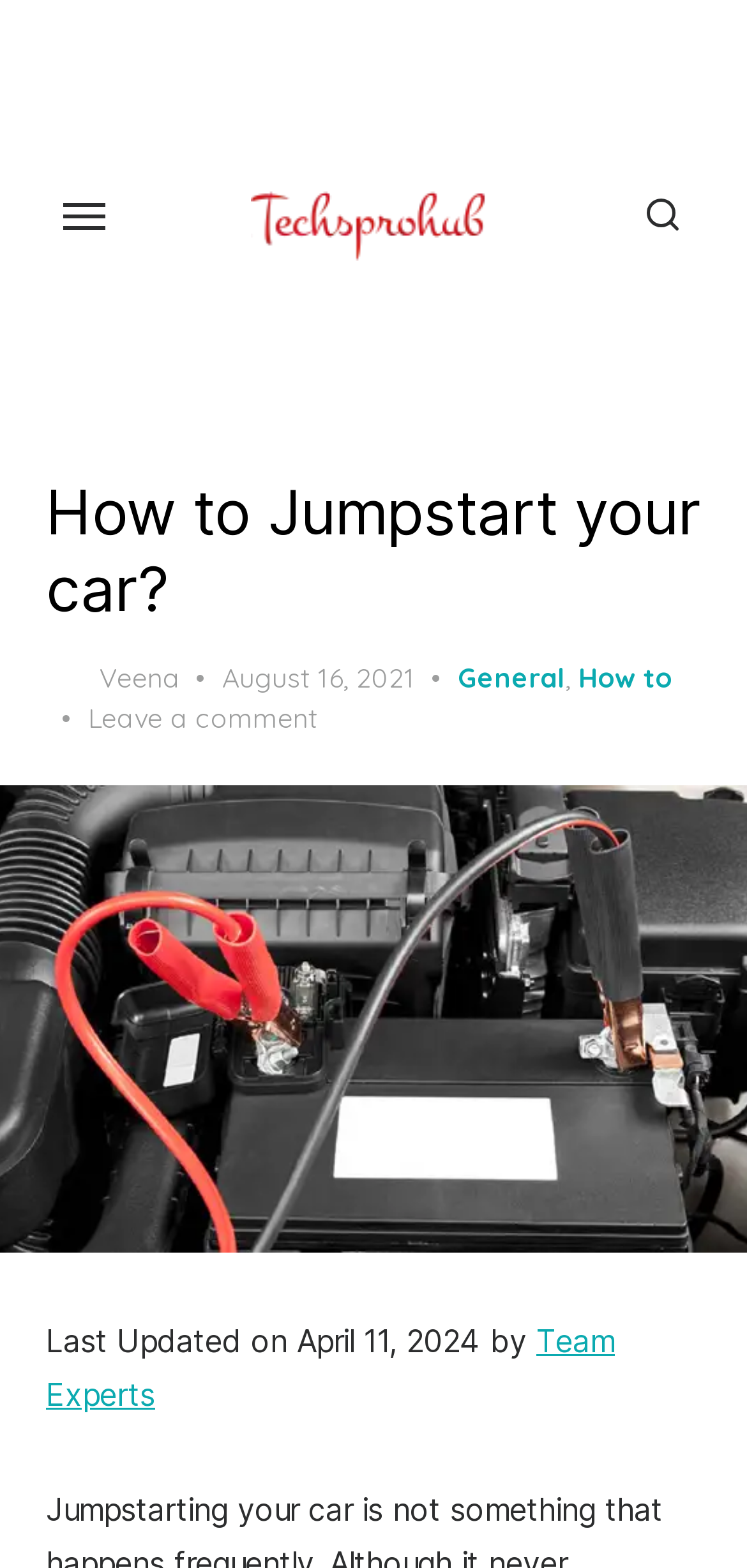What is the topic of the article?
Please craft a detailed and exhaustive response to the question.

The topic of the article can be inferred from the main heading 'How to Jumpstart your car?' which is prominently displayed at the top of the webpage.